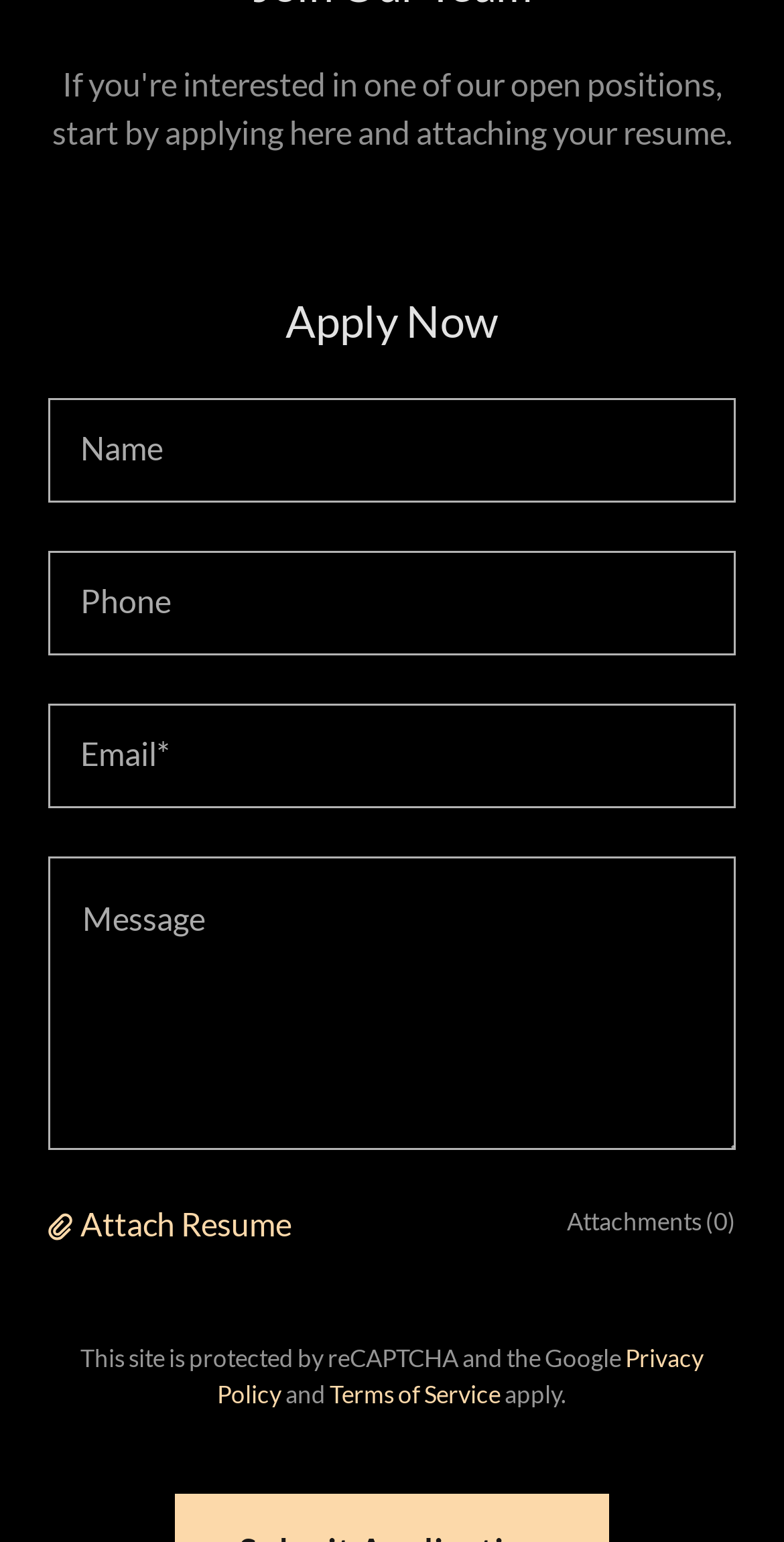Provide a single word or phrase answer to the question: 
What is the required field in the application form?

Email